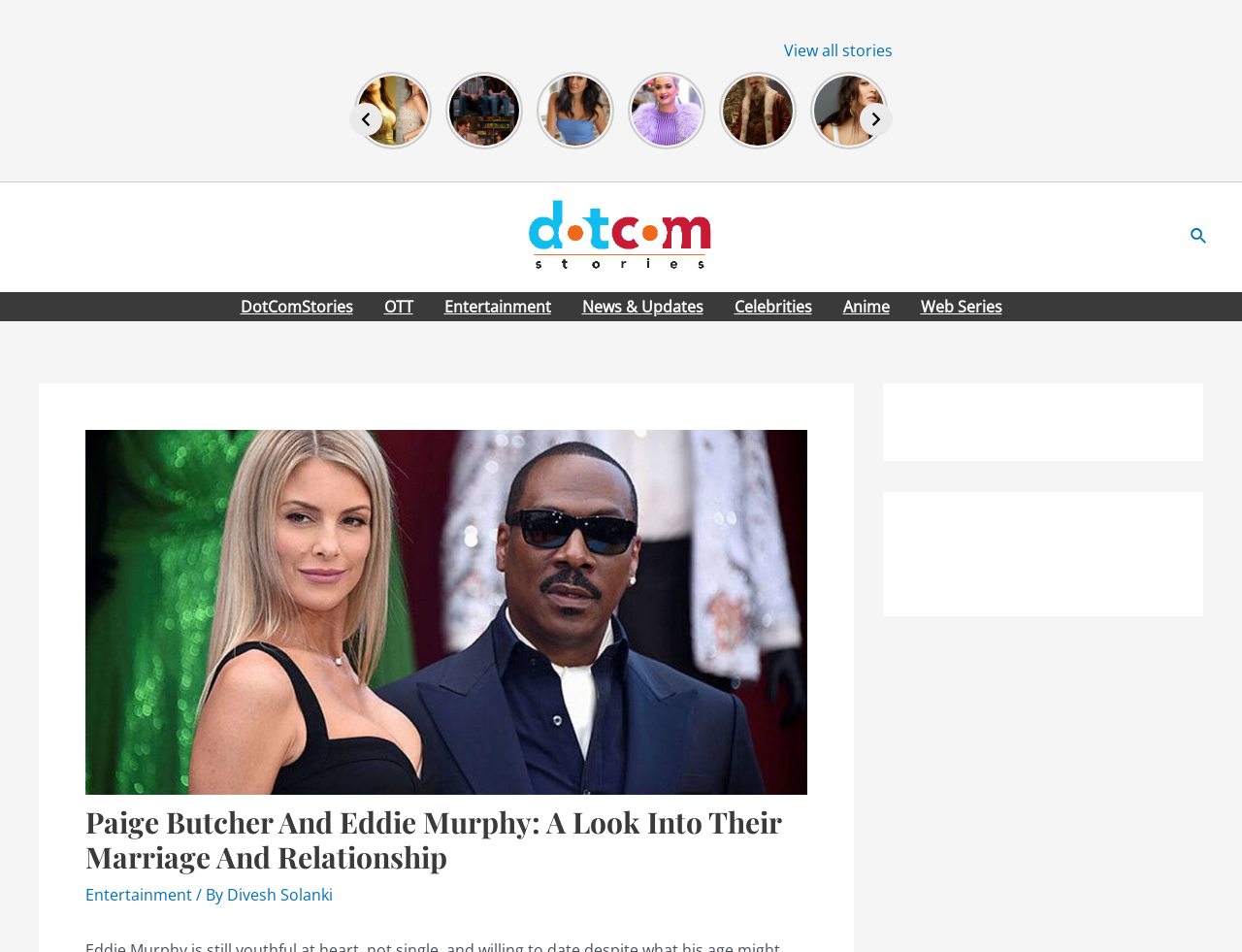Locate the bounding box coordinates of the element that should be clicked to execute the following instruction: "Search for something".

[0.958, 0.236, 0.973, 0.262]